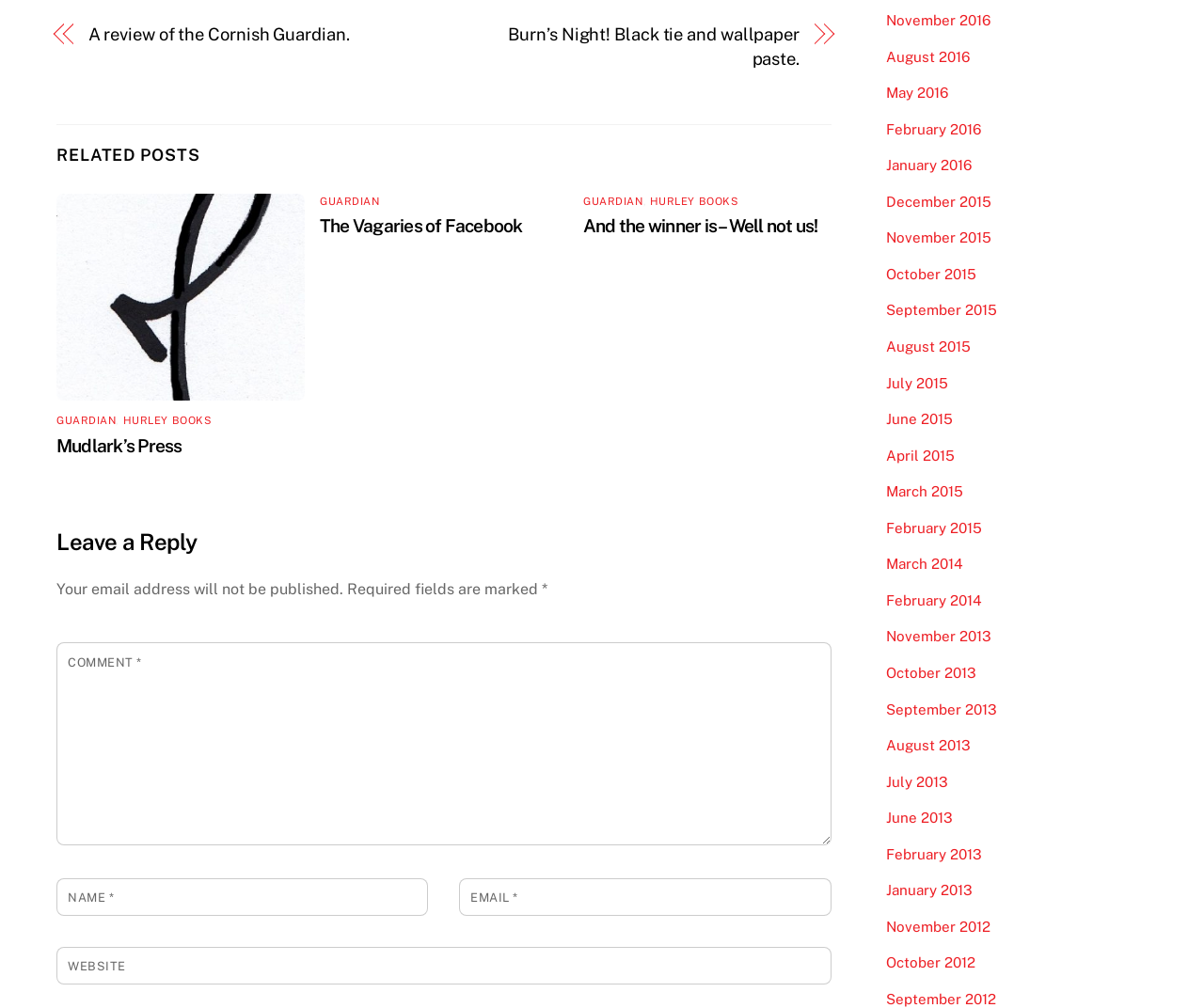Pinpoint the bounding box coordinates of the area that should be clicked to complete the following instruction: "Click on 'A review of the Cornish Guardian'". The coordinates must be given as four float numbers between 0 and 1, i.e., [left, top, right, bottom].

[0.073, 0.022, 0.349, 0.047]